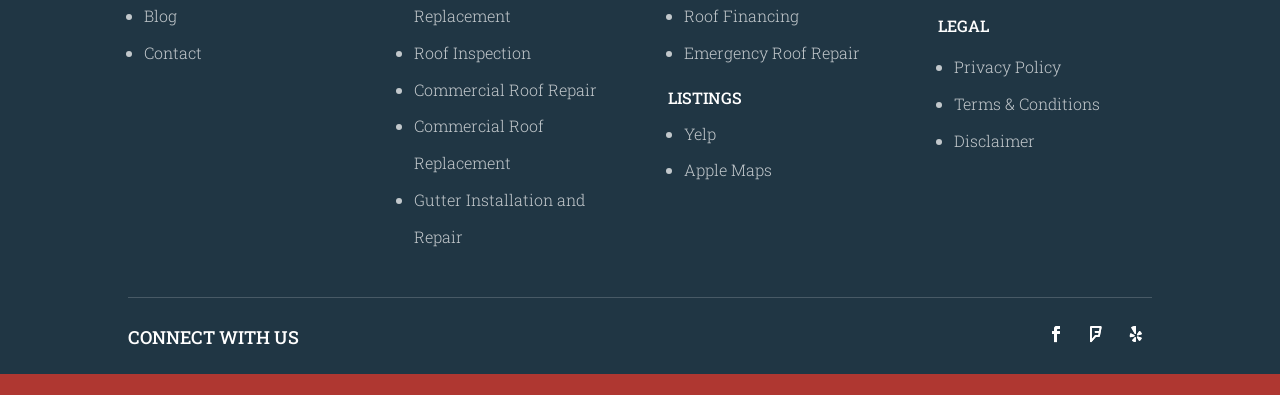Find the bounding box coordinates of the element you need to click on to perform this action: 'Check Yelp'. The coordinates should be represented by four float values between 0 and 1, in the format [left, top, right, bottom].

[0.534, 0.311, 0.559, 0.364]